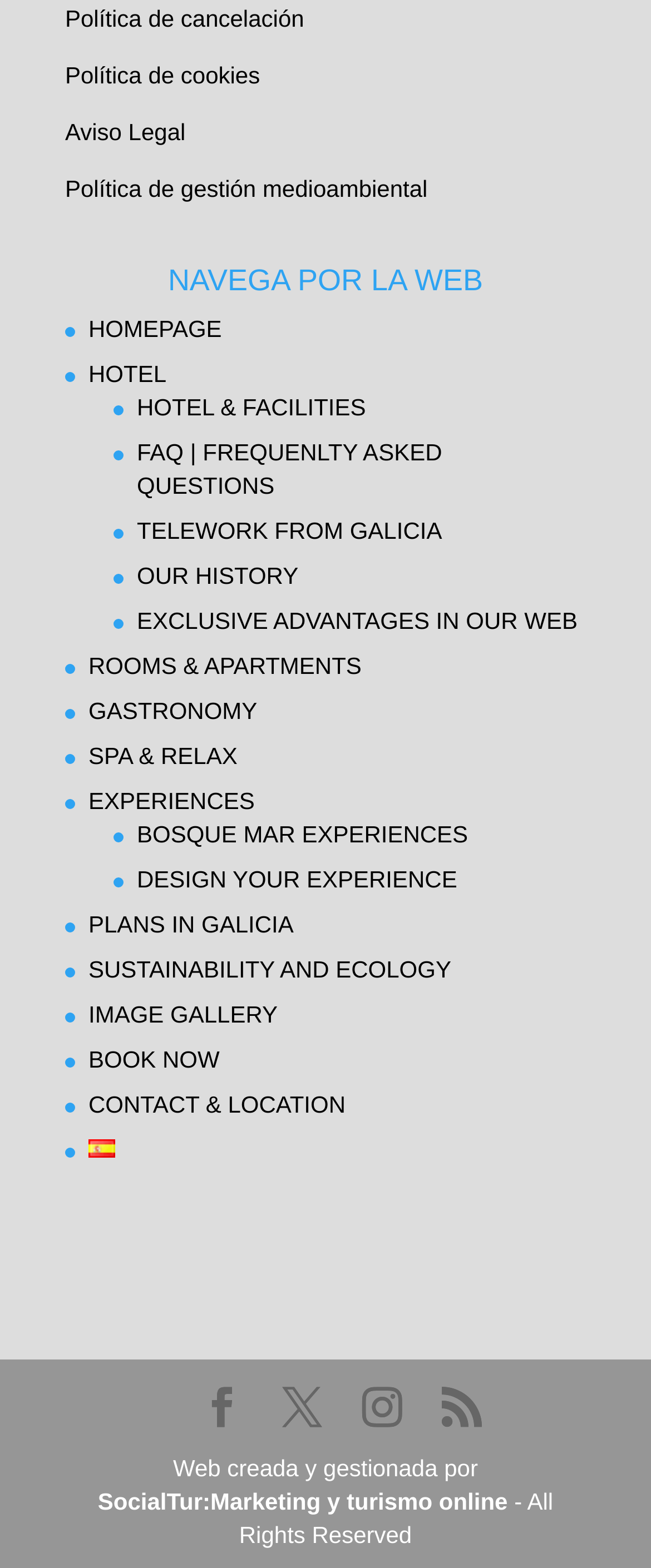What is the language option available on the webpage?
Refer to the screenshot and respond with a concise word or phrase.

Español